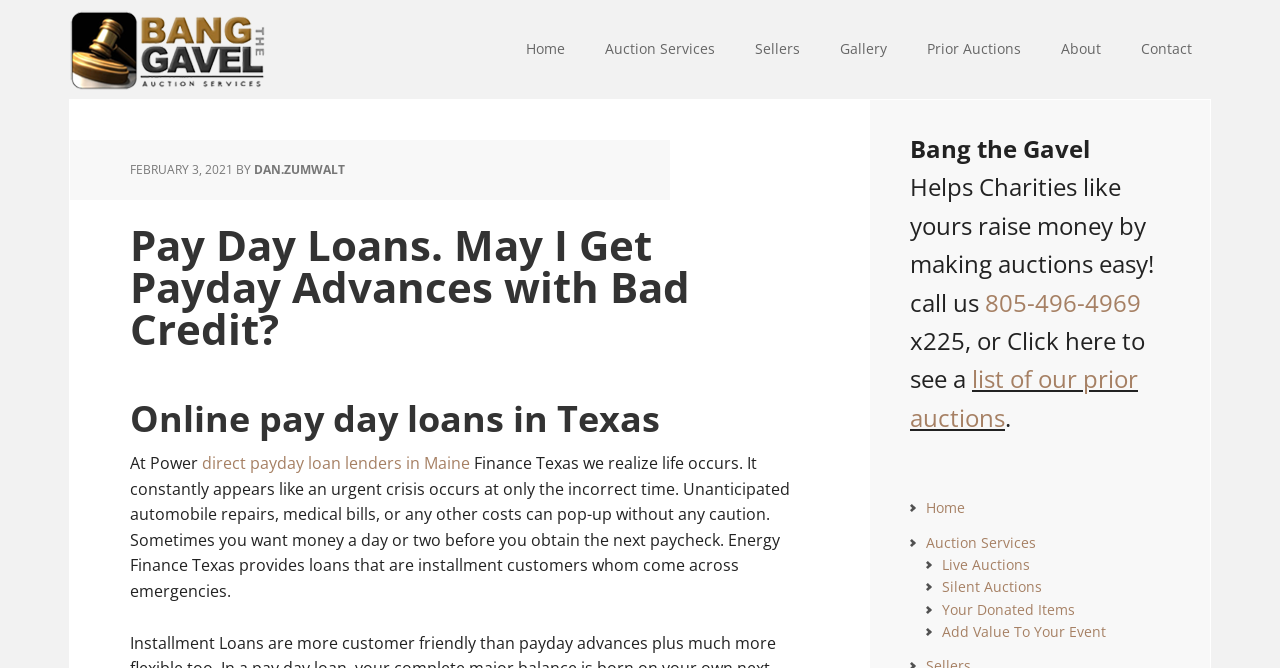Please identify the bounding box coordinates of the element's region that needs to be clicked to fulfill the following instruction: "Explore 'Live Auctions'". The bounding box coordinates should consist of four float numbers between 0 and 1, i.e., [left, top, right, bottom].

[0.736, 0.831, 0.805, 0.859]